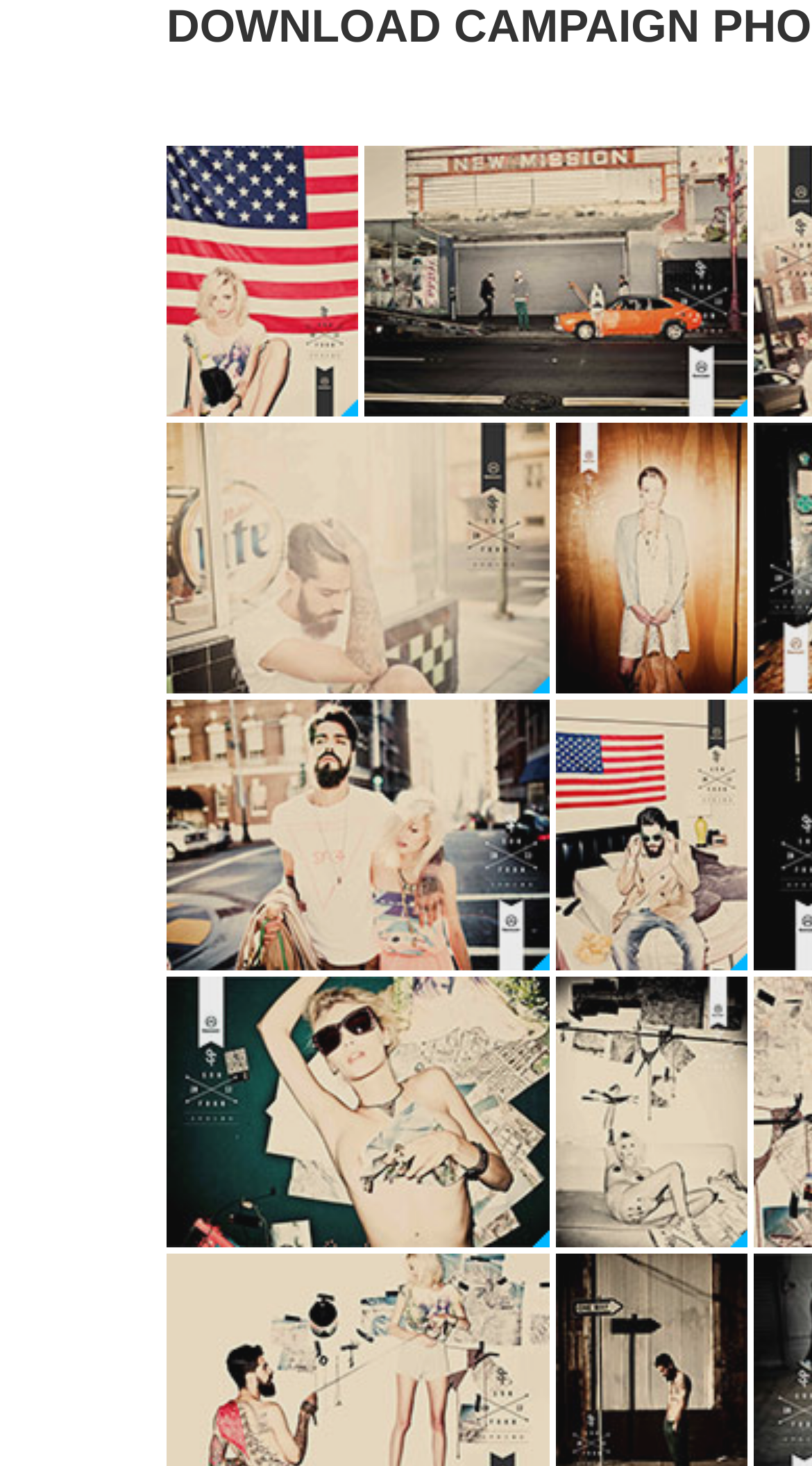Please provide a comprehensive response to the question based on the details in the image: Are the download links of equal size?

By examining the bounding box coordinates of the download links, I found that they have similar width and height values, indicating that they are of equal size.